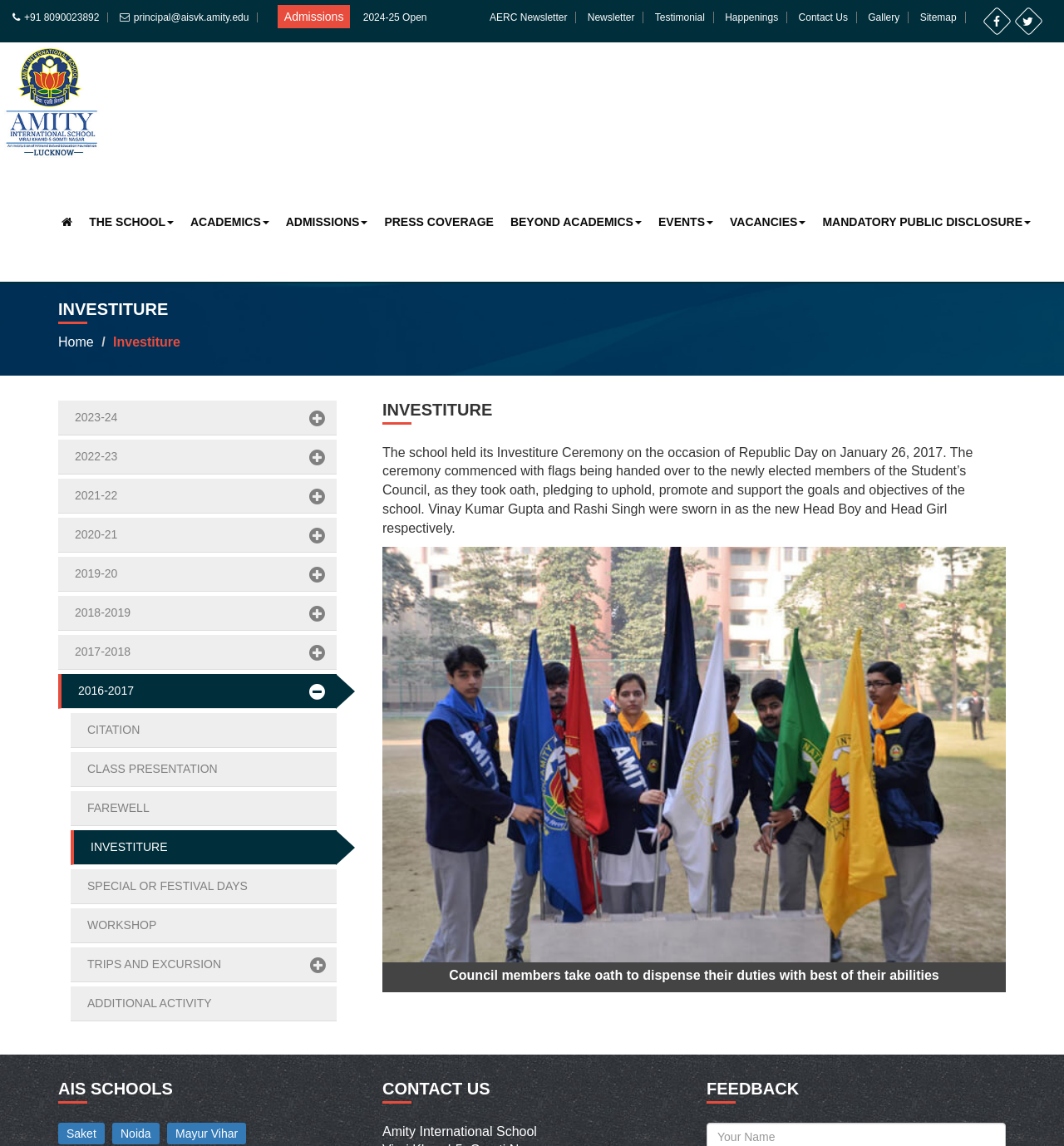What is the phone number of the school?
Give a detailed response to the question by analyzing the screenshot.

The phone number of the school can be found at the top of the webpage, in the first section, which contains the school's contact information.